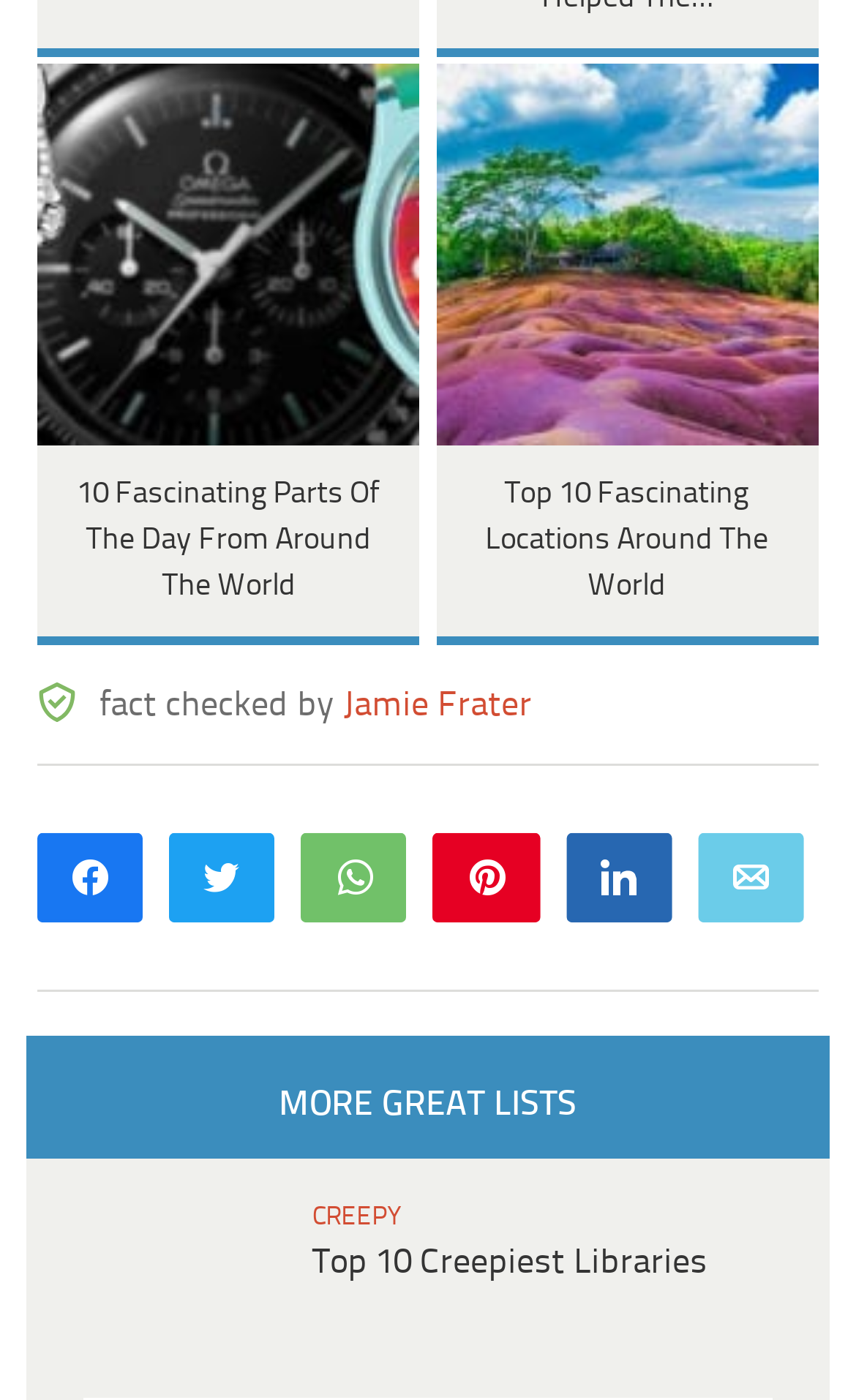Please find the bounding box coordinates of the section that needs to be clicked to achieve this instruction: "Explore top 10 fascinating locations around the world".

[0.509, 0.046, 0.955, 0.461]